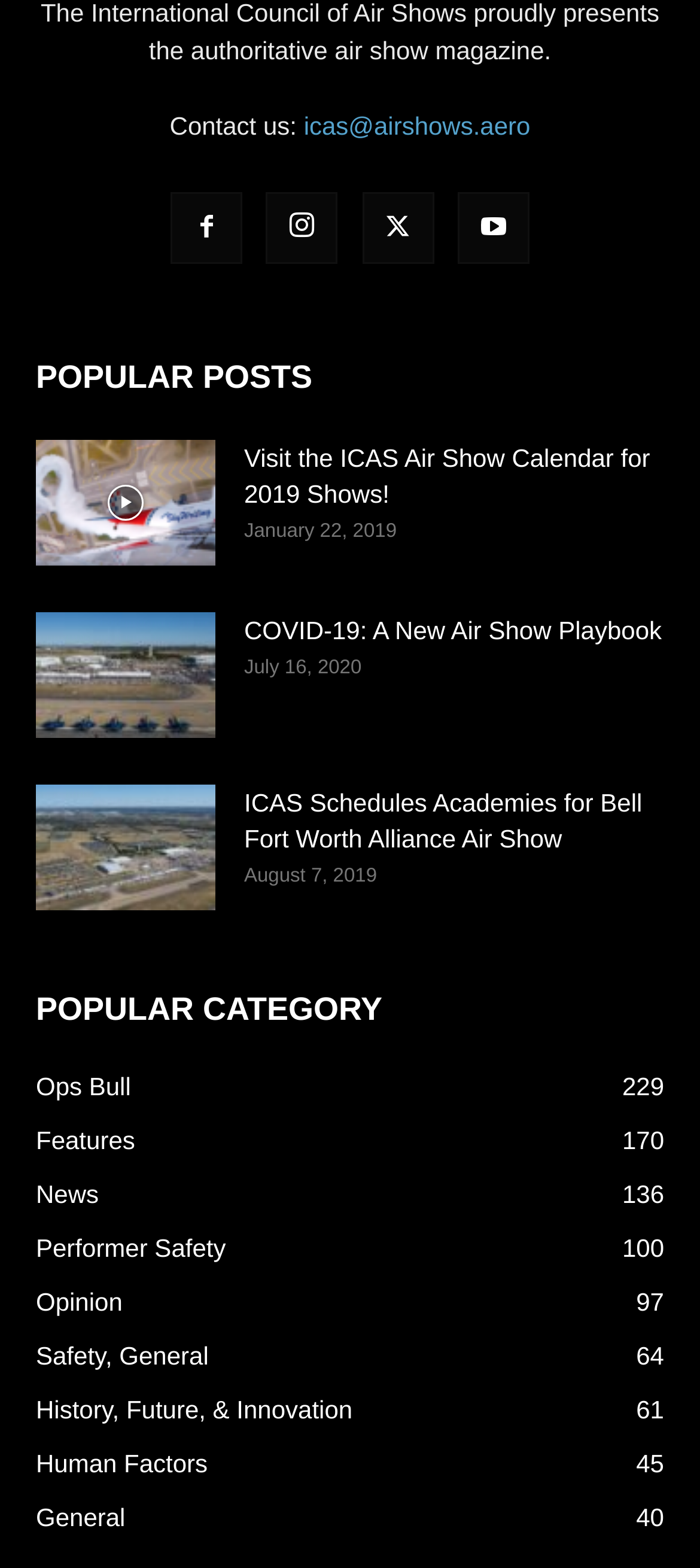Determine the bounding box coordinates of the clickable element to achieve the following action: 'Read article 'COVID-19: A New Air Show Playbook''. Provide the coordinates as four float values between 0 and 1, formatted as [left, top, right, bottom].

[0.349, 0.39, 0.949, 0.413]